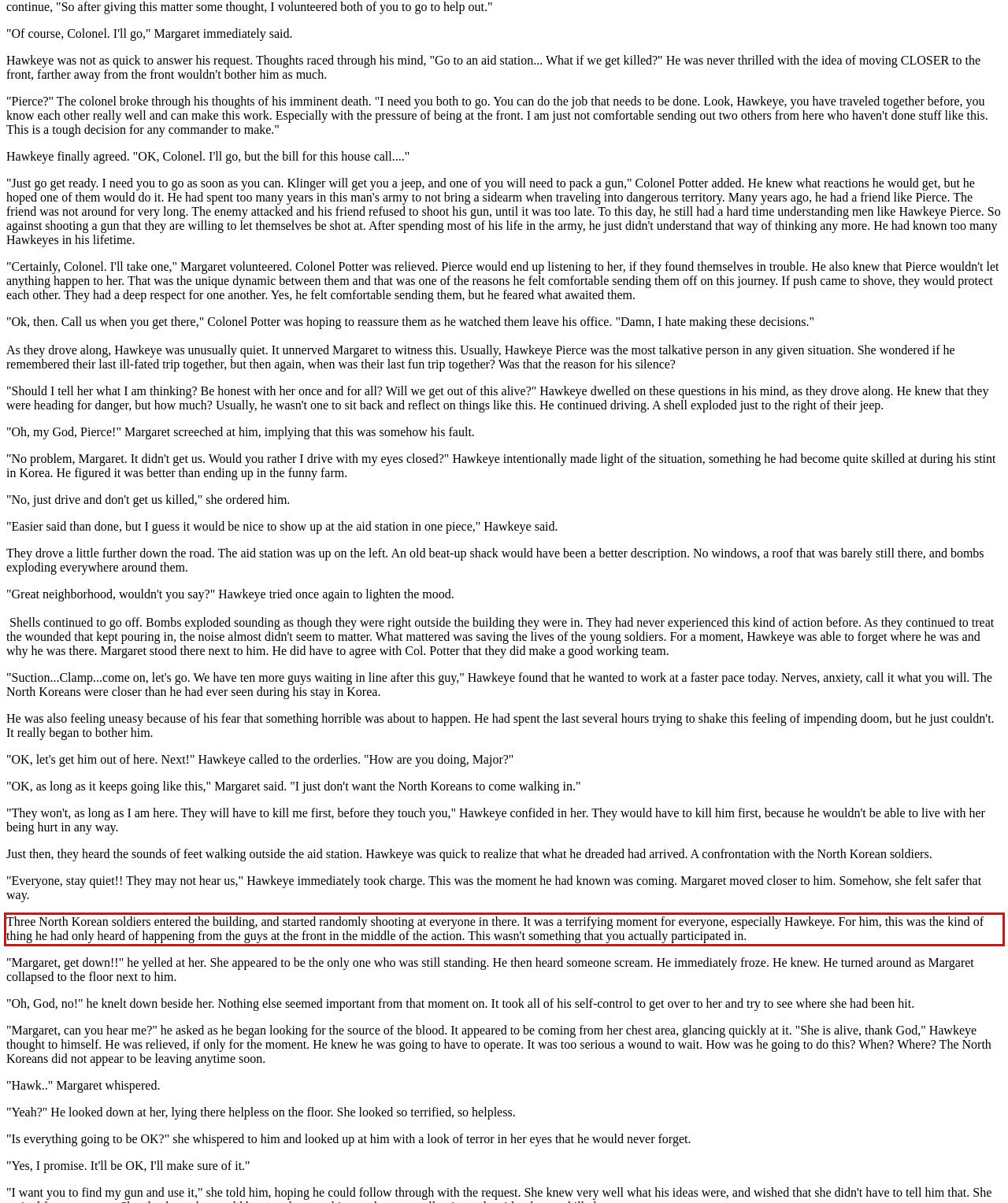You are presented with a screenshot containing a red rectangle. Extract the text found inside this red bounding box.

Three North Korean soldiers entered the building, and started randomly shooting at everyone in there. It was a terrifying moment for everyone, especially Hawkeye. For him, this was the kind of thing he had only heard of happening from the guys at the front in the middle of the action. This wasn't something that you actually participated in.